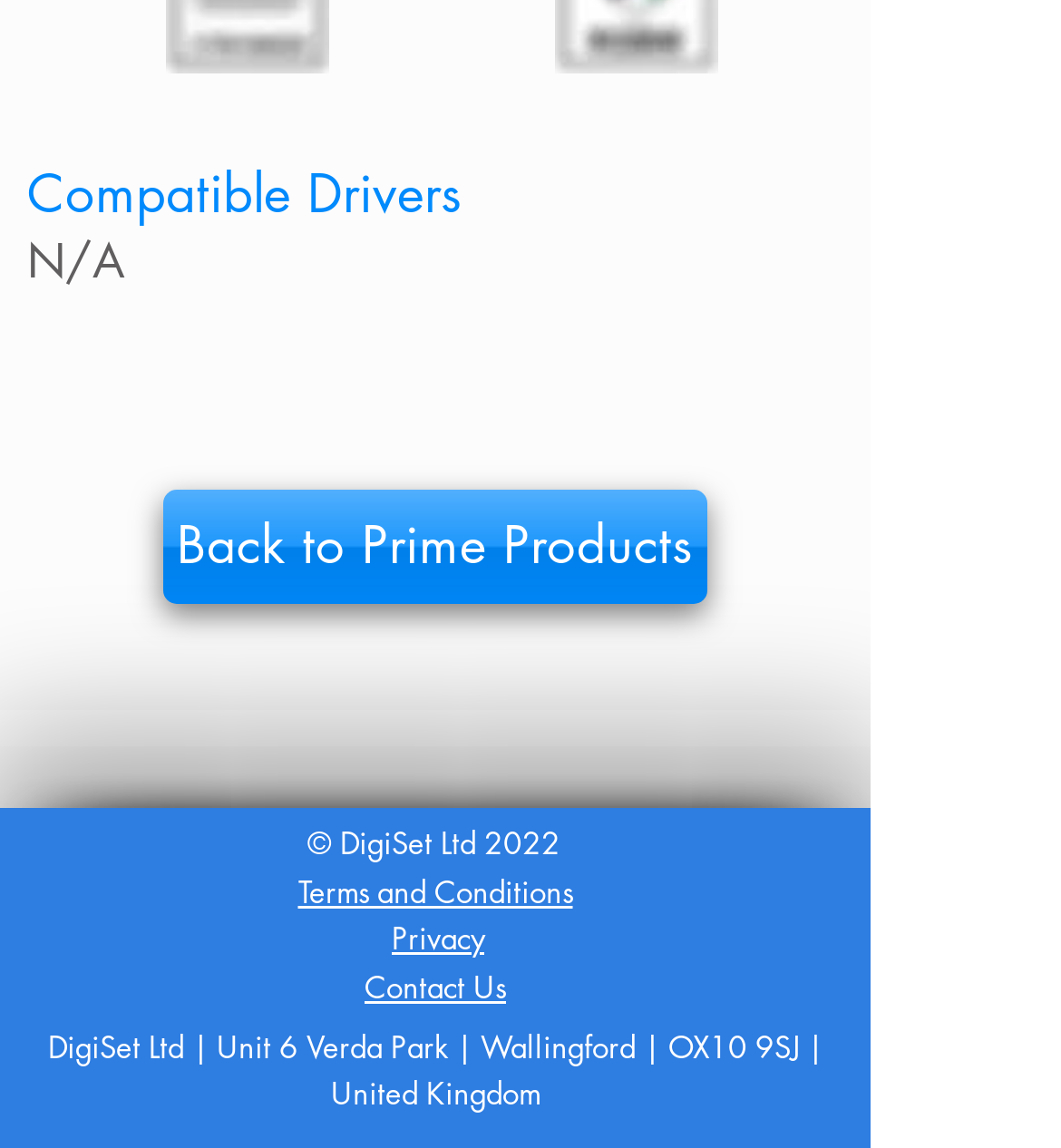What is the year of copyright?
From the image, respond with a single word or phrase.

2022